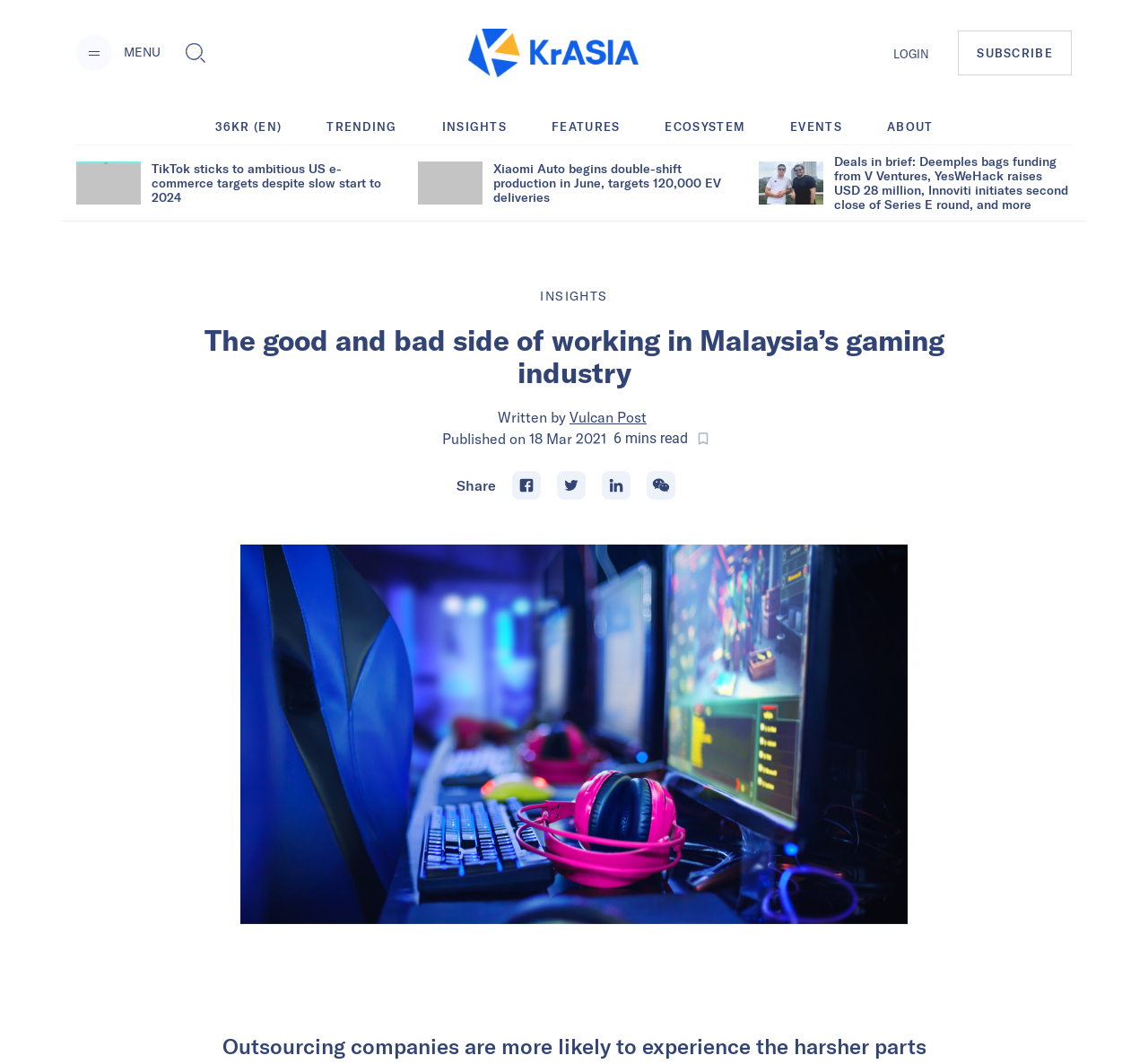What is the date of publication of the main article?
Using the image, provide a concise answer in one word or a short phrase.

18 Mar 2021